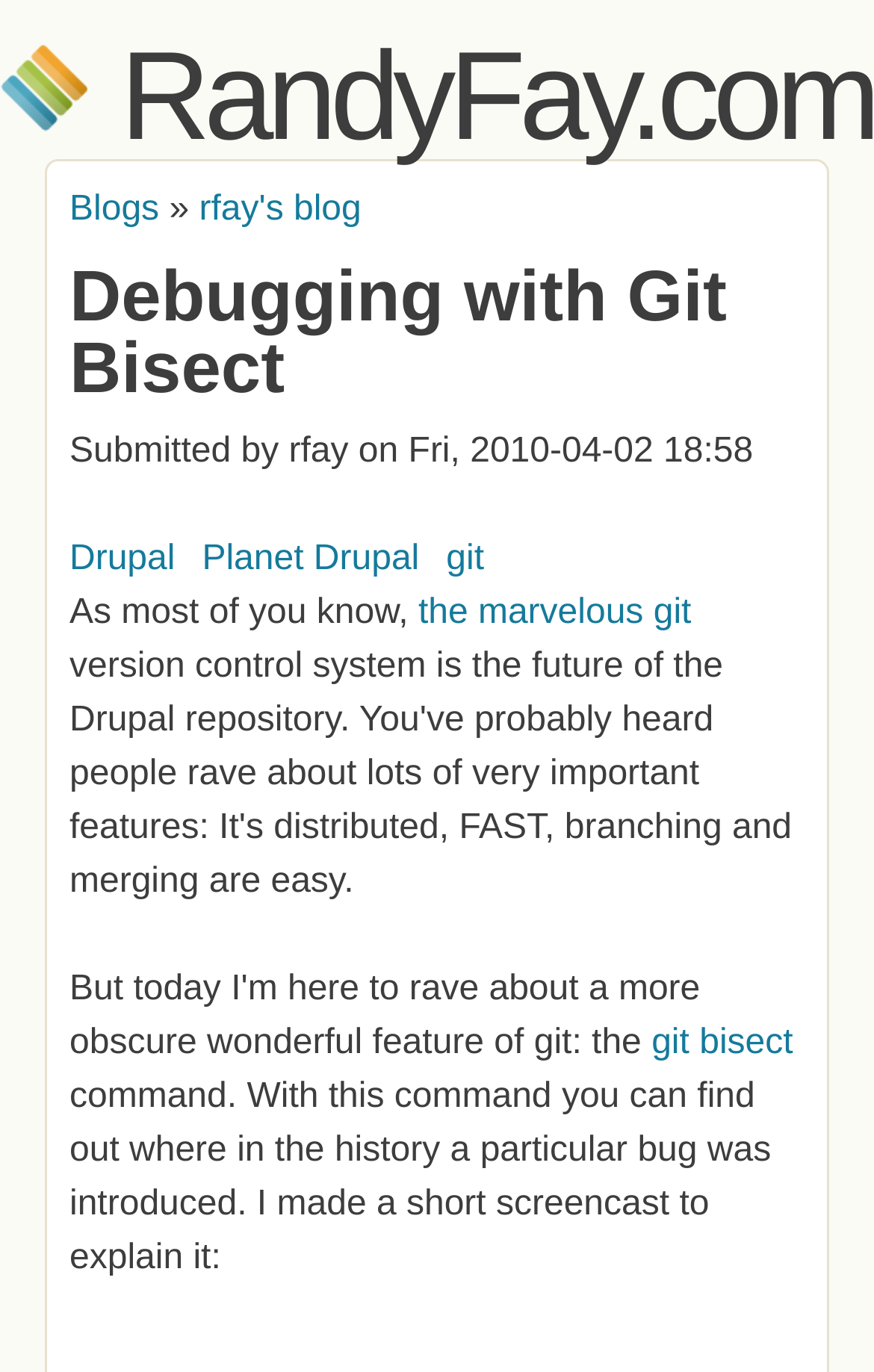Based on the image, please elaborate on the answer to the following question:
Who submitted the current article?

The author of the current article can be found below the main heading, where it is written as 'Submitted by rfay'.